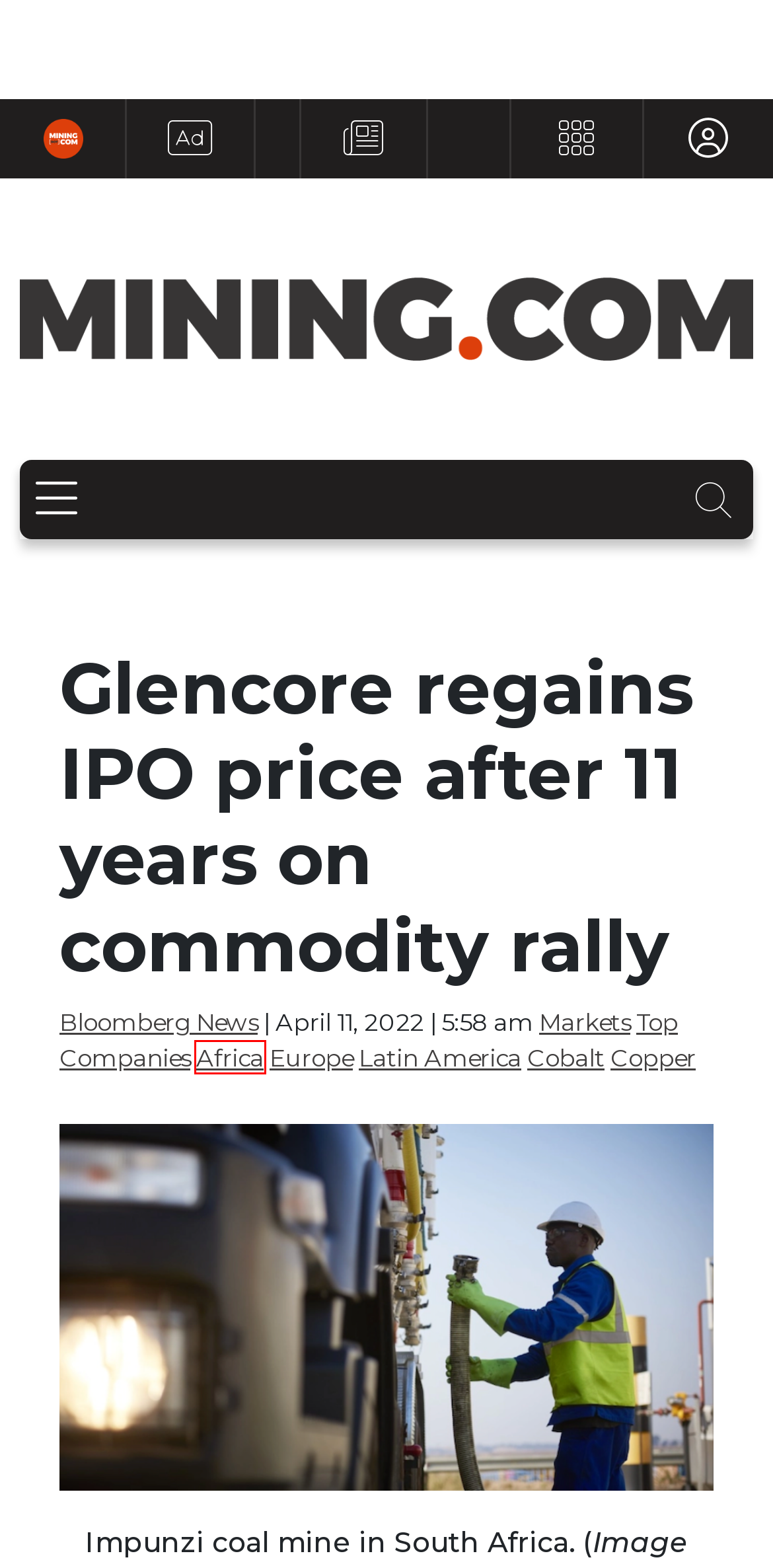Provided is a screenshot of a webpage with a red bounding box around an element. Select the most accurate webpage description for the page that appears after clicking the highlighted element. Here are the candidates:
A. Europe Archives - MINING.COM
B. Markets Archives - MINING.COM
C. Latin America Archives - MINING.COM
D. Top Companies Archives - MINING.COM
E. Digests | TNM Membership
F. External Authors - MINING.COM
G. Comments on: Glencore regains IPO price after 11 years on commodity rally
H. Africa Archives - MINING.COM

D